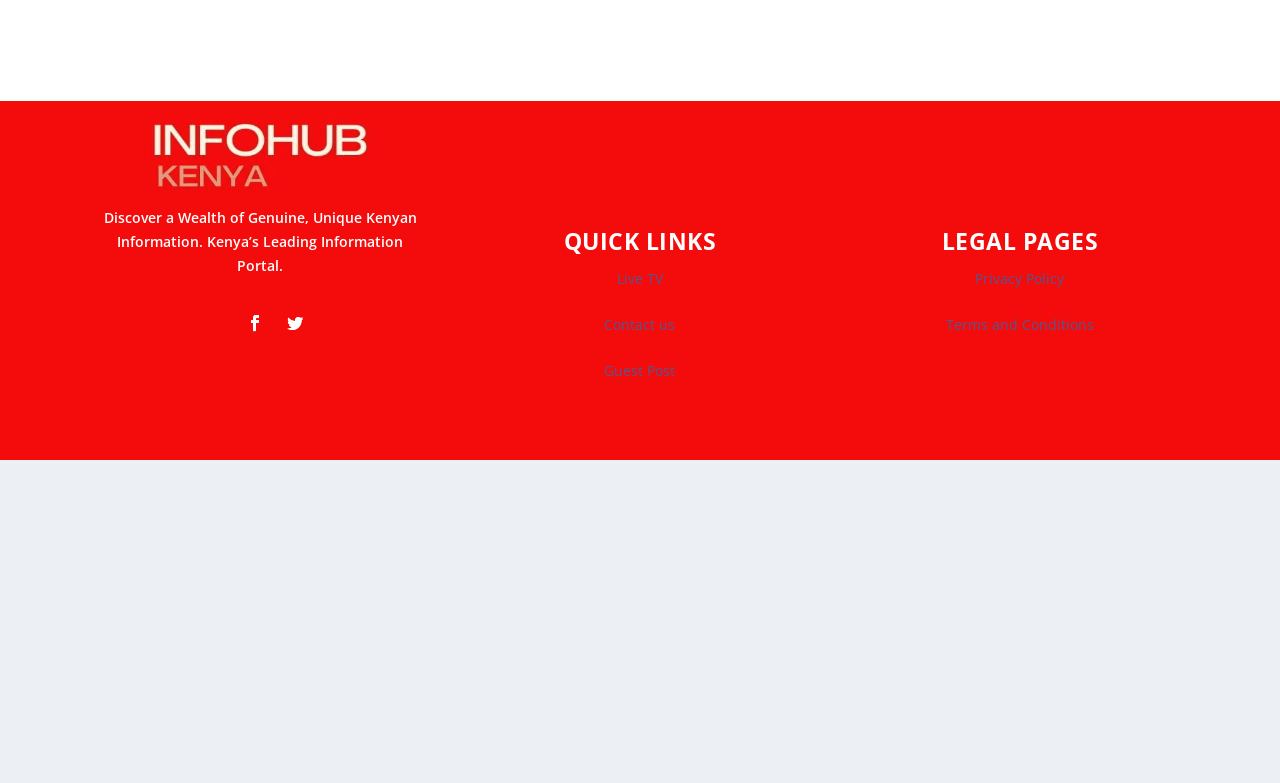How many legal pages are available on the webpage?
Using the image as a reference, give a one-word or short phrase answer.

Two